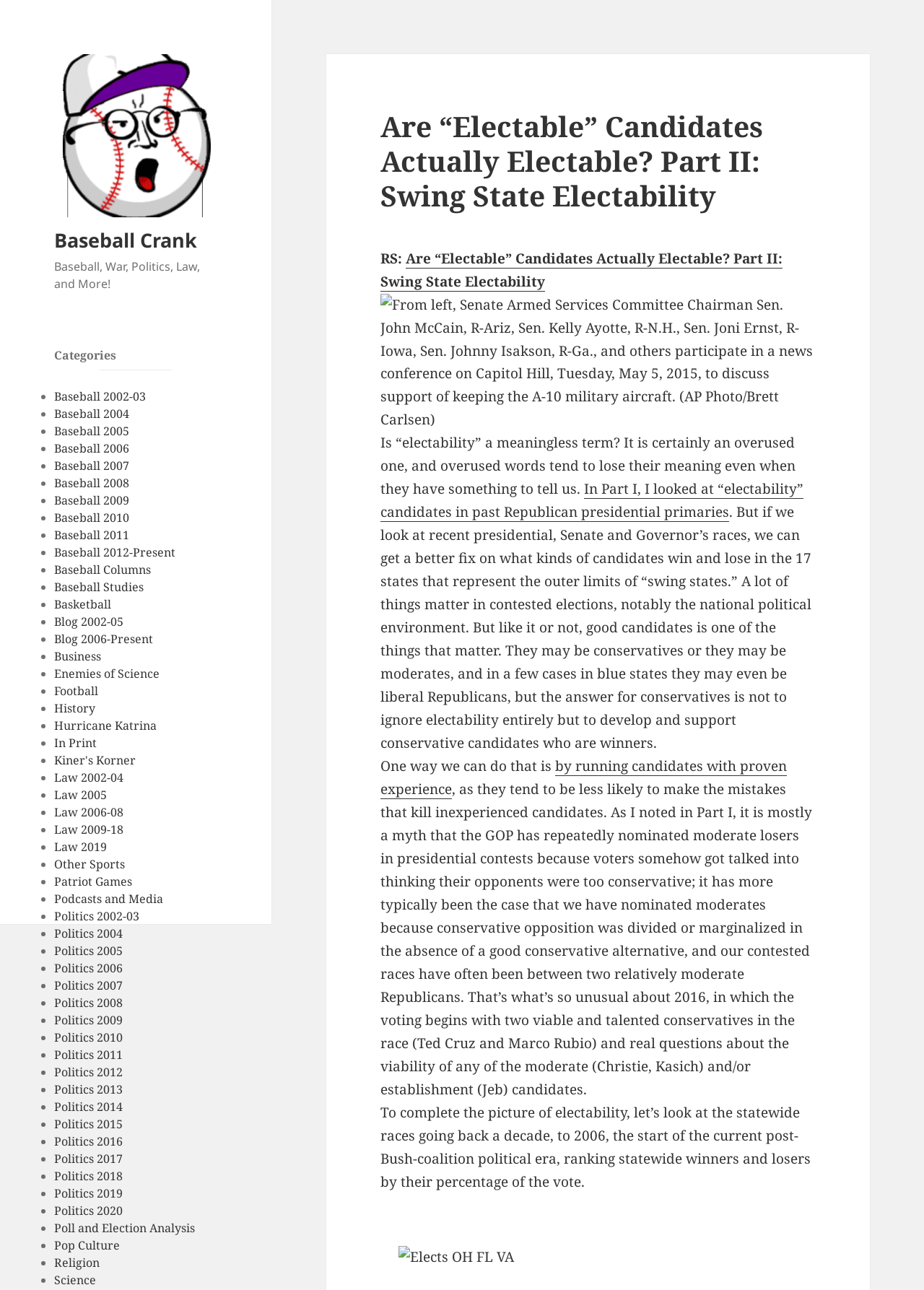Indicate the bounding box coordinates of the element that must be clicked to execute the instruction: "Explore the 'Patriot Games' section". The coordinates should be given as four float numbers between 0 and 1, i.e., [left, top, right, bottom].

[0.059, 0.677, 0.143, 0.69]